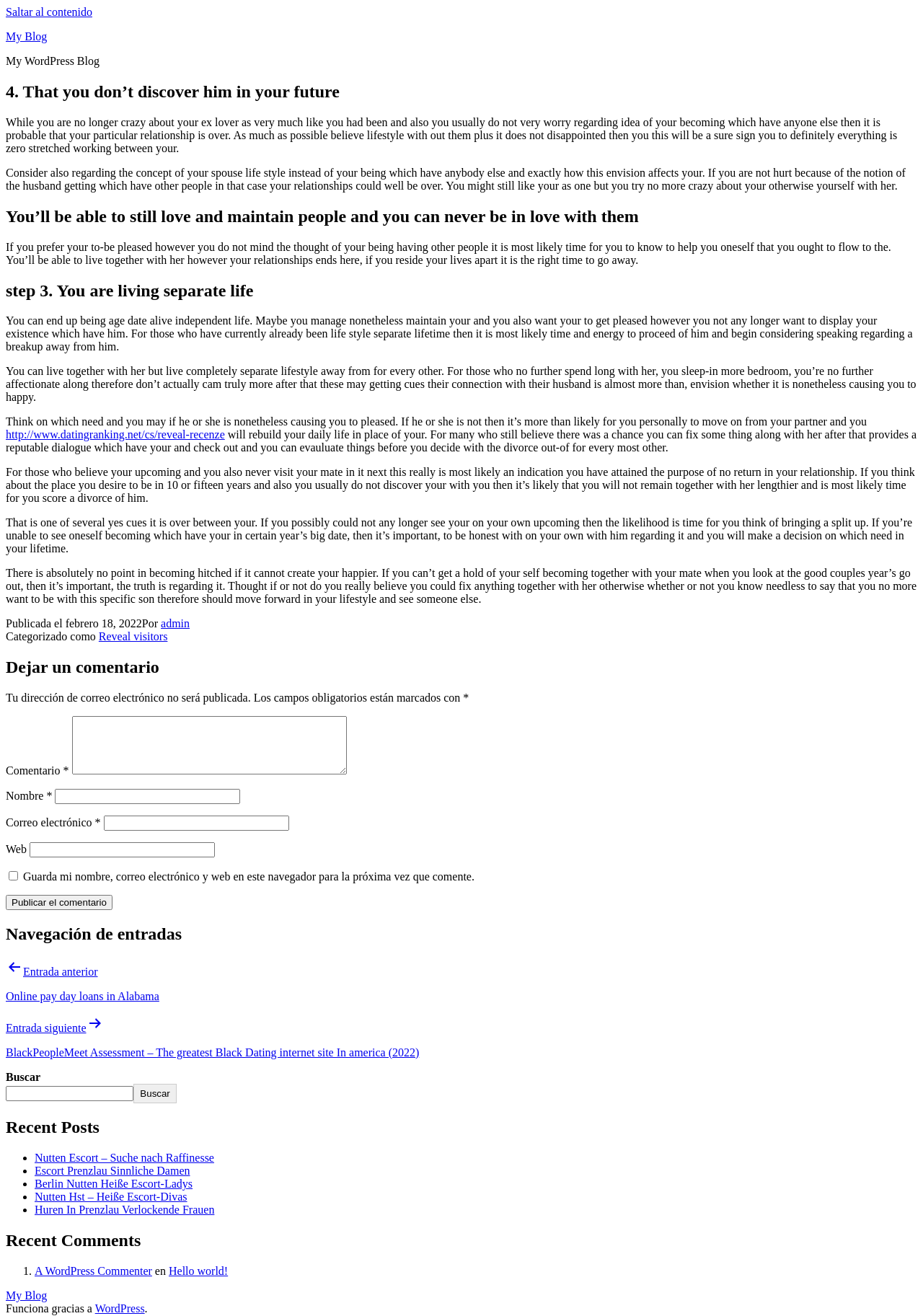Determine the bounding box coordinates of the clickable region to follow the instruction: "Leave a comment".

[0.078, 0.544, 0.375, 0.589]